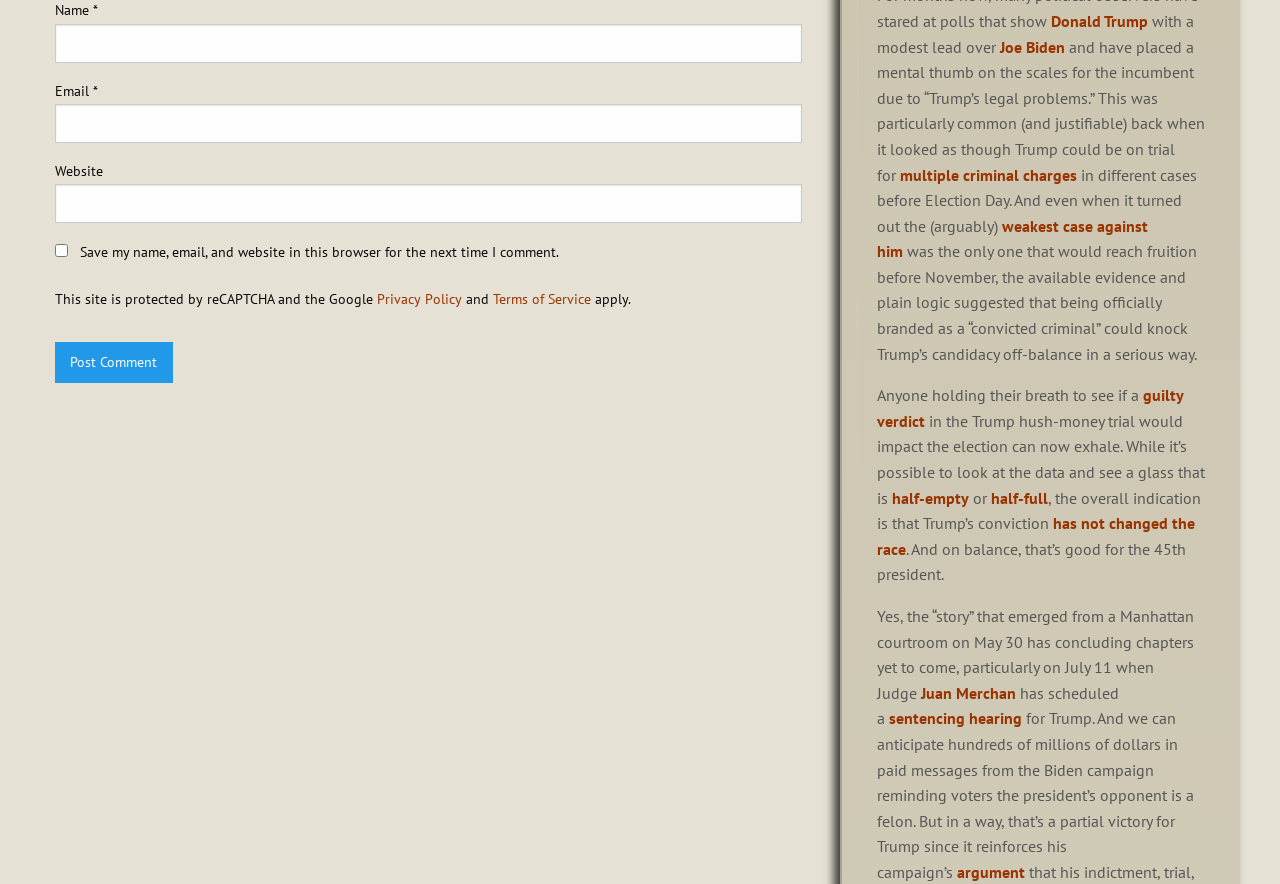What is the topic of the article?
Please give a detailed and elaborate explanation in response to the question.

The article appears to be discussing Trump's legal problems, specifically his conviction and its potential impact on the election. The text mentions 'Trump's legal problems', 'multiple criminal charges', and 'guilty verdict'.